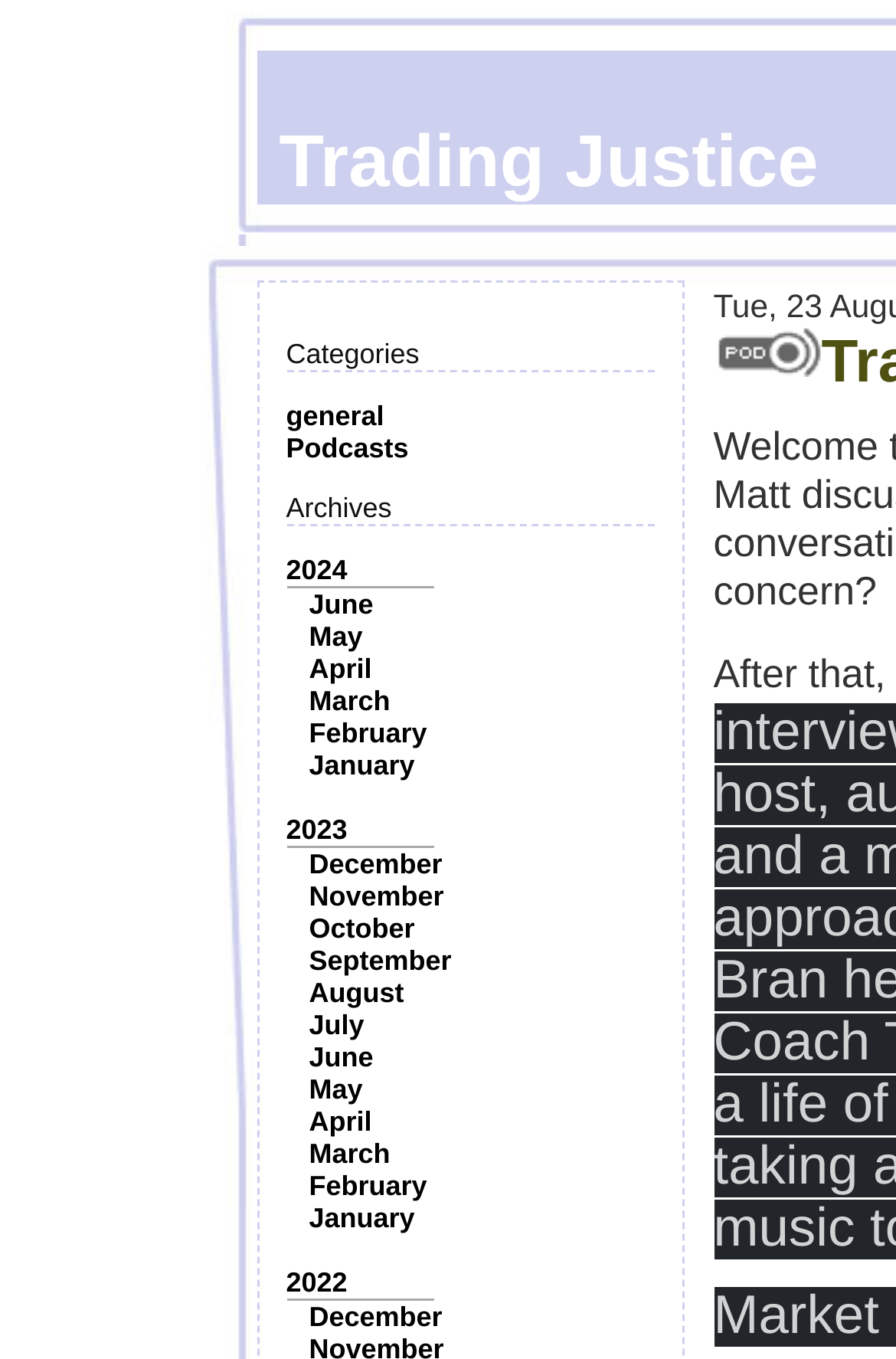What is the purpose of the links with month names?
Look at the image and answer the question using a single word or phrase.

Archives